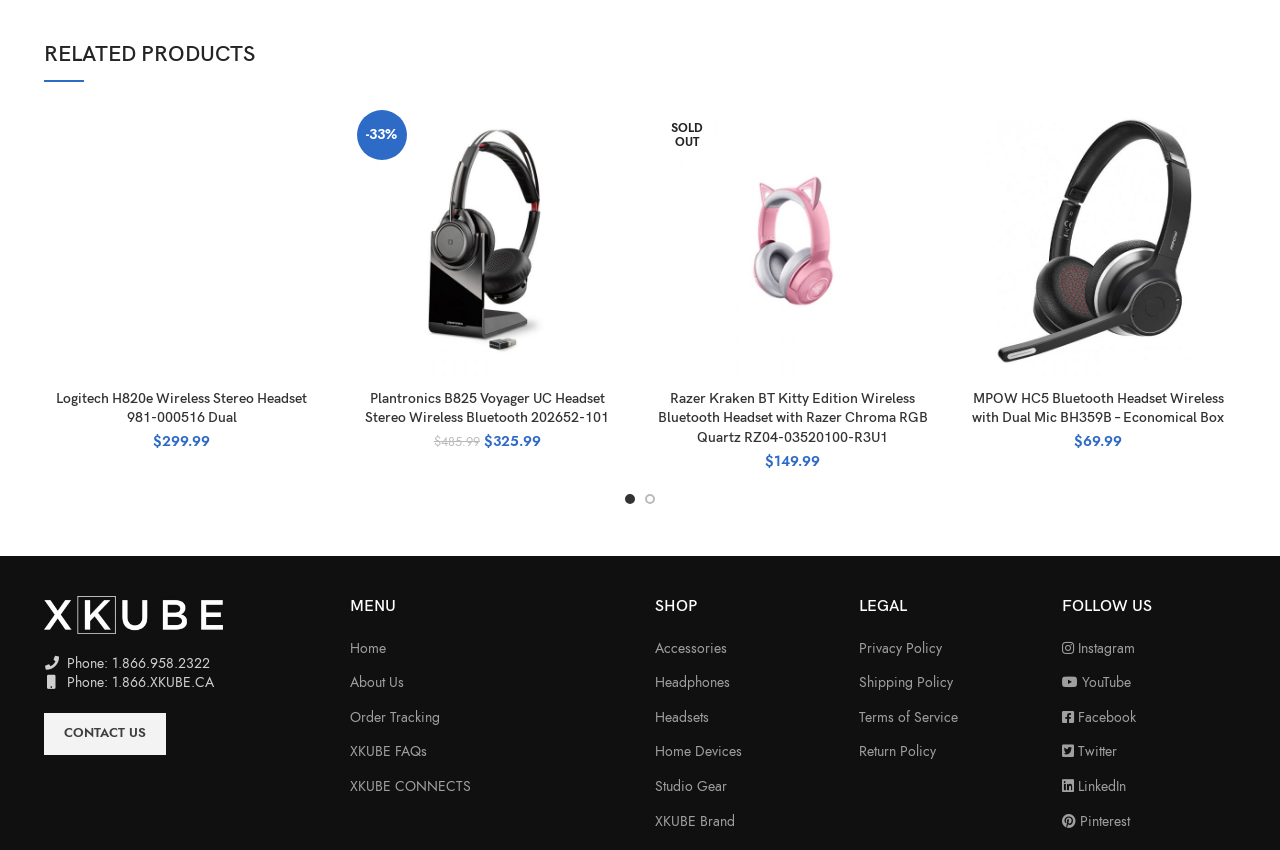Provide a one-word or short-phrase answer to the question:
What is the price of Logitech H820e Wireless Stereo Headset?

$299.99